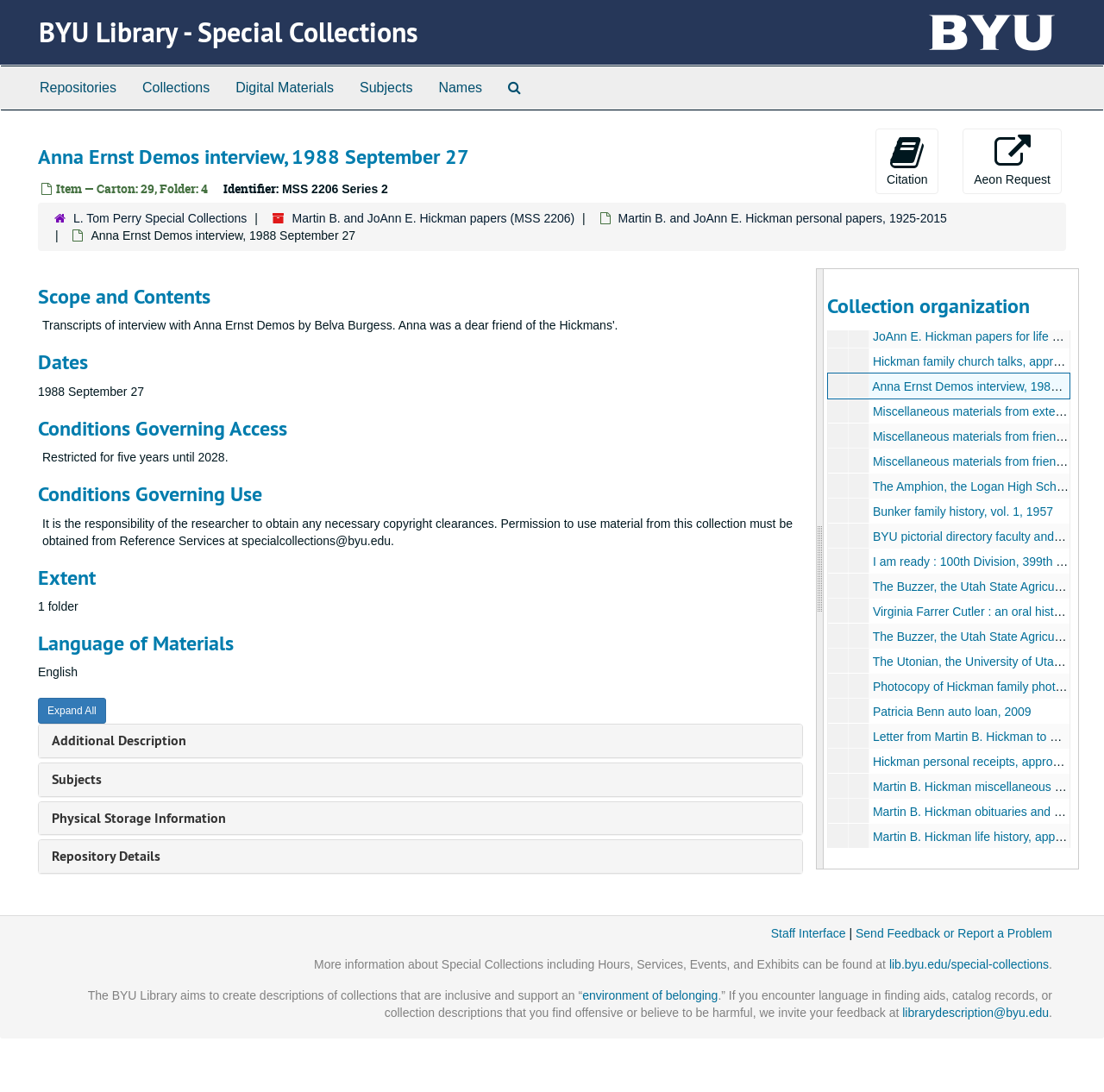Identify and provide the main heading of the webpage.

BYU Library - Special Collections